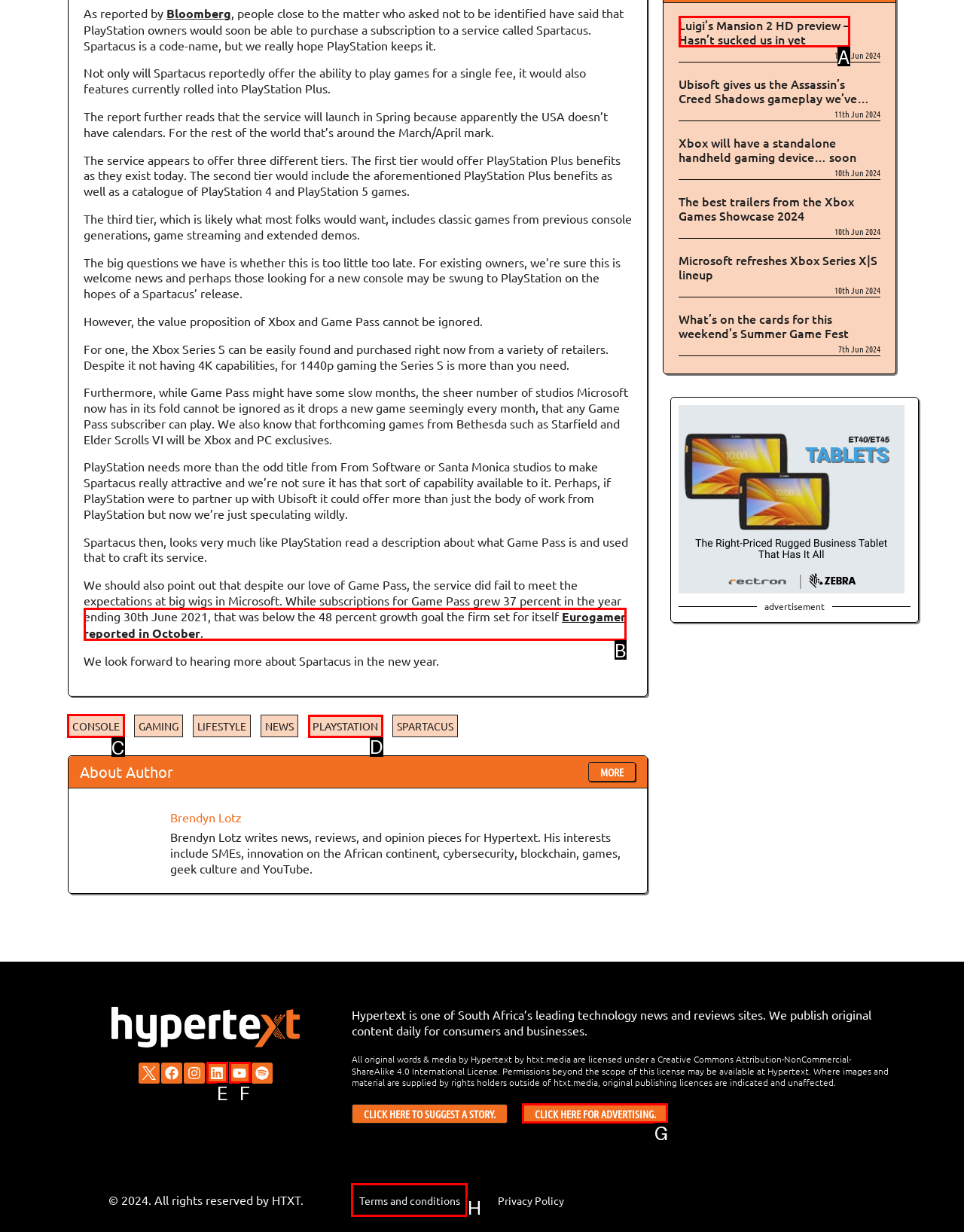Identify the letter of the option to click in order to Click on the CONSOLE link. Answer with the letter directly.

C